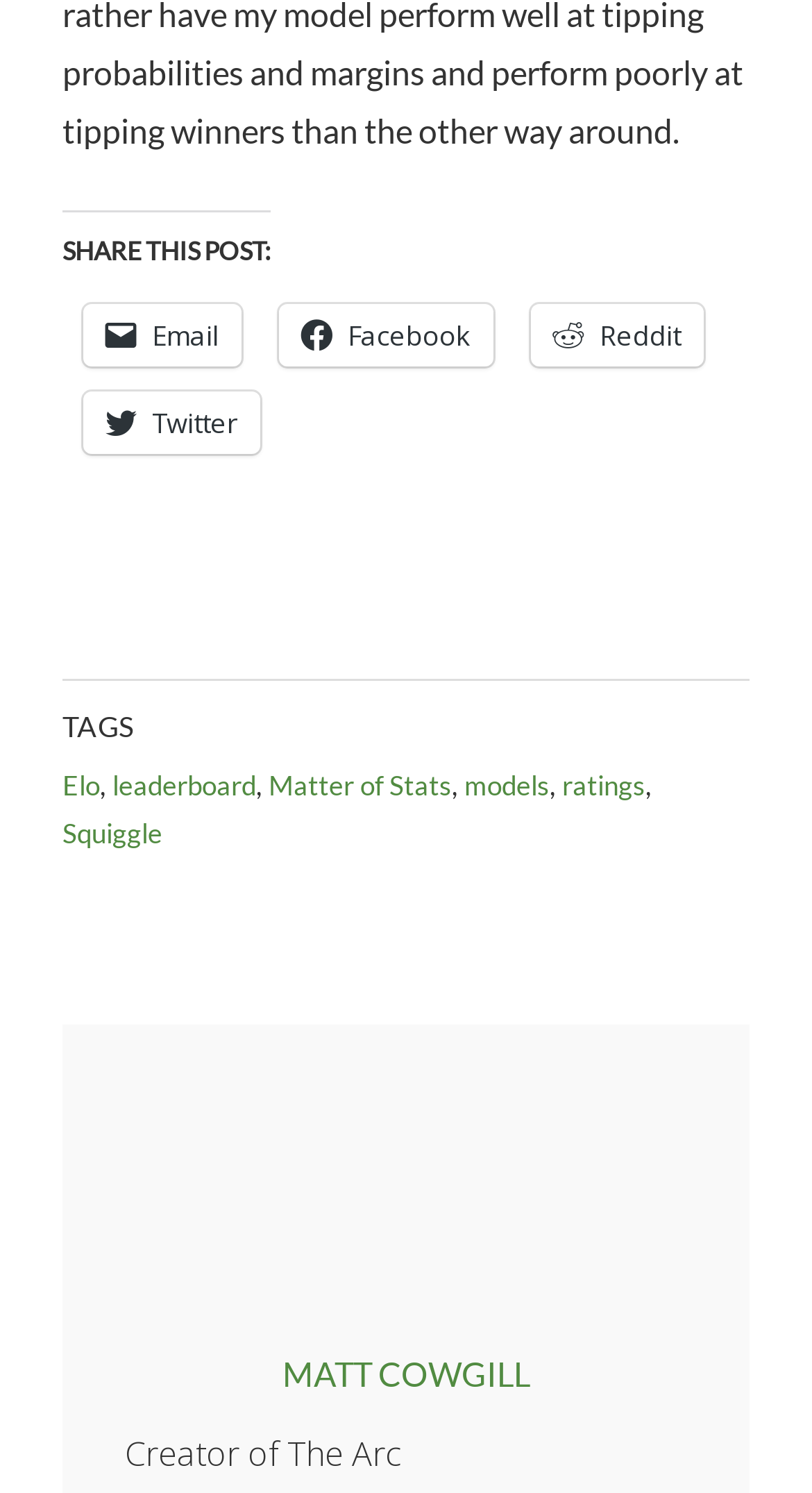Locate the bounding box coordinates of the element that should be clicked to fulfill the instruction: "Share this post via Email".

[0.103, 0.204, 0.297, 0.246]